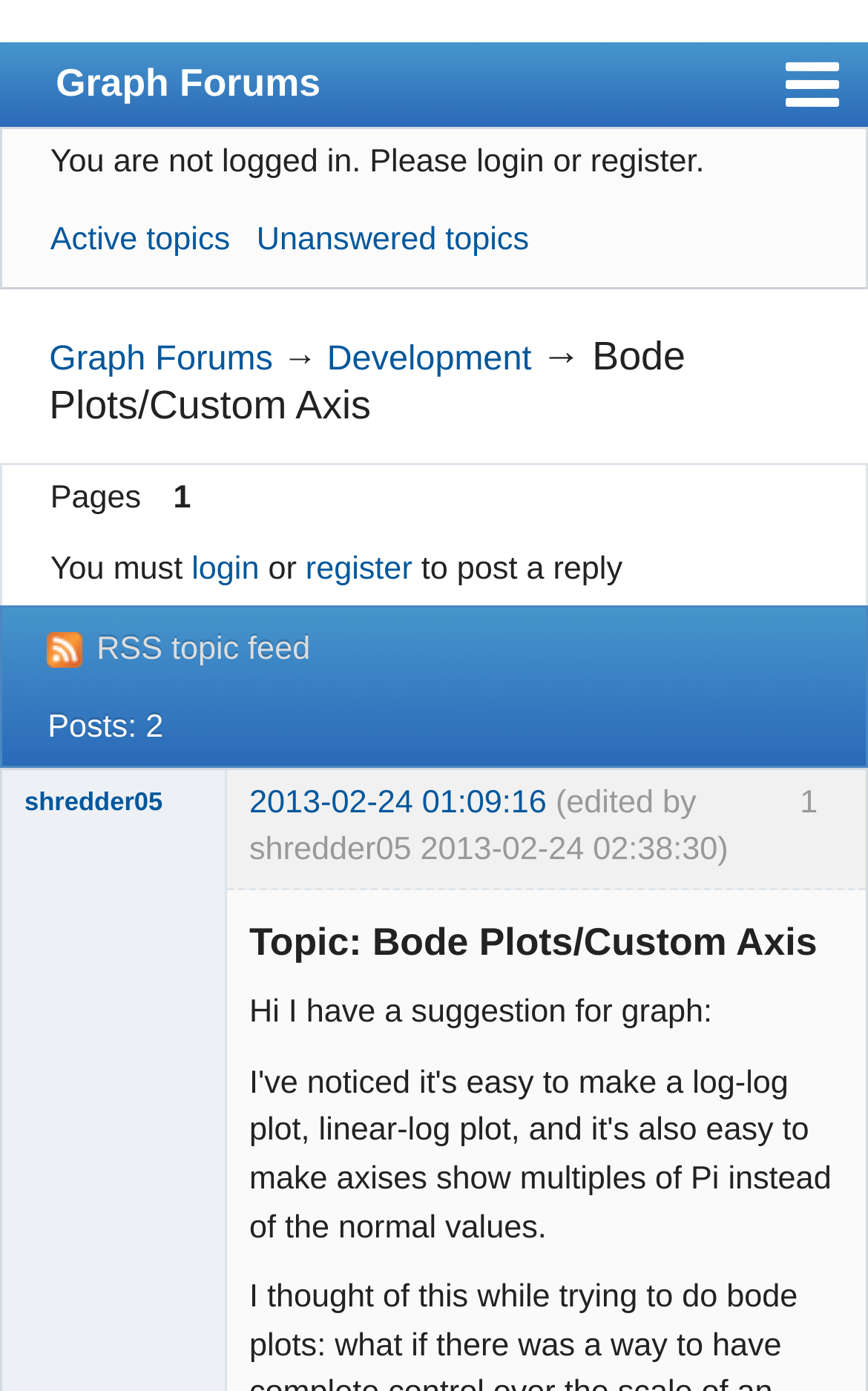Give an extensive and precise description of the webpage.

The webpage is a forum discussion page titled "Bode Plots/Custom Axis" under the "Development" category of the "Graph Forums" website. At the top left corner, there is a link to the Graph Forums homepage, accompanied by a series of hidden links to other pages, including the index, home, user list, rules, search, register, and login.

Below these links, there is a notification stating "You are not logged in" and a prompt to login or register. To the right of this notification, there are links to "Active topics" and "Unanswered topics".

Further down, there is a breadcrumb navigation showing the current page's location within the forum, with links to "Graph Forums", "Development", and the current topic "Bode Plots/Custom Axis". 

The main content of the page is a discussion thread with two posts. The first post is from a user named "shredder05" and includes the topic title "Bode Plots/Custom Axis". The post also displays the user's status as a "Member" and "Offline". Below the post, there is a heading indicating that there are 2 posts in the topic.

The second post is not fully displayed in the accessibility tree, but it appears to be a response to the initial post, with the user "shredder05" suggesting something related to graphing.